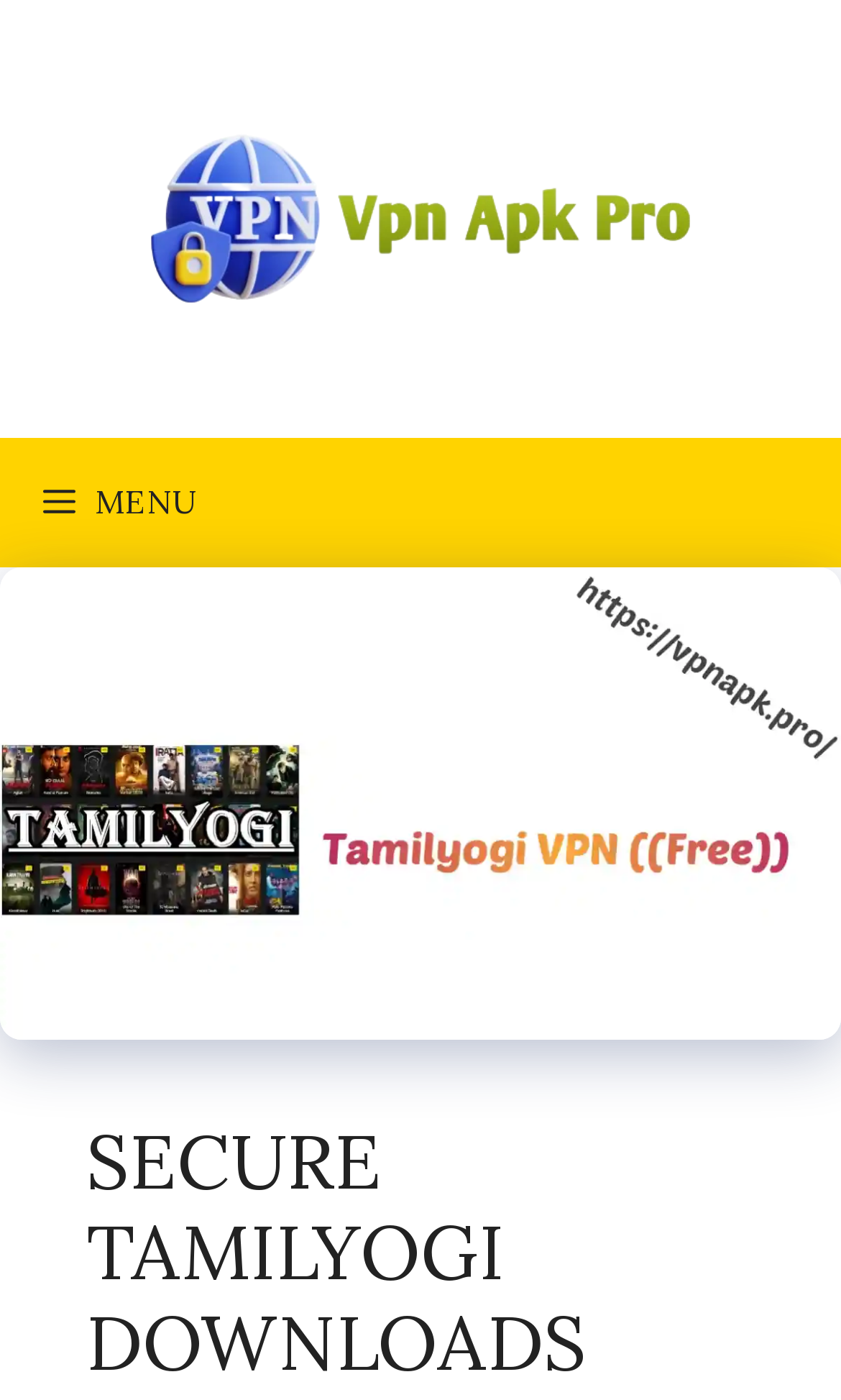Identify the bounding box for the UI element described as: "Menu". Ensure the coordinates are four float numbers between 0 and 1, formatted as [left, top, right, bottom].

[0.0, 0.312, 0.285, 0.405]